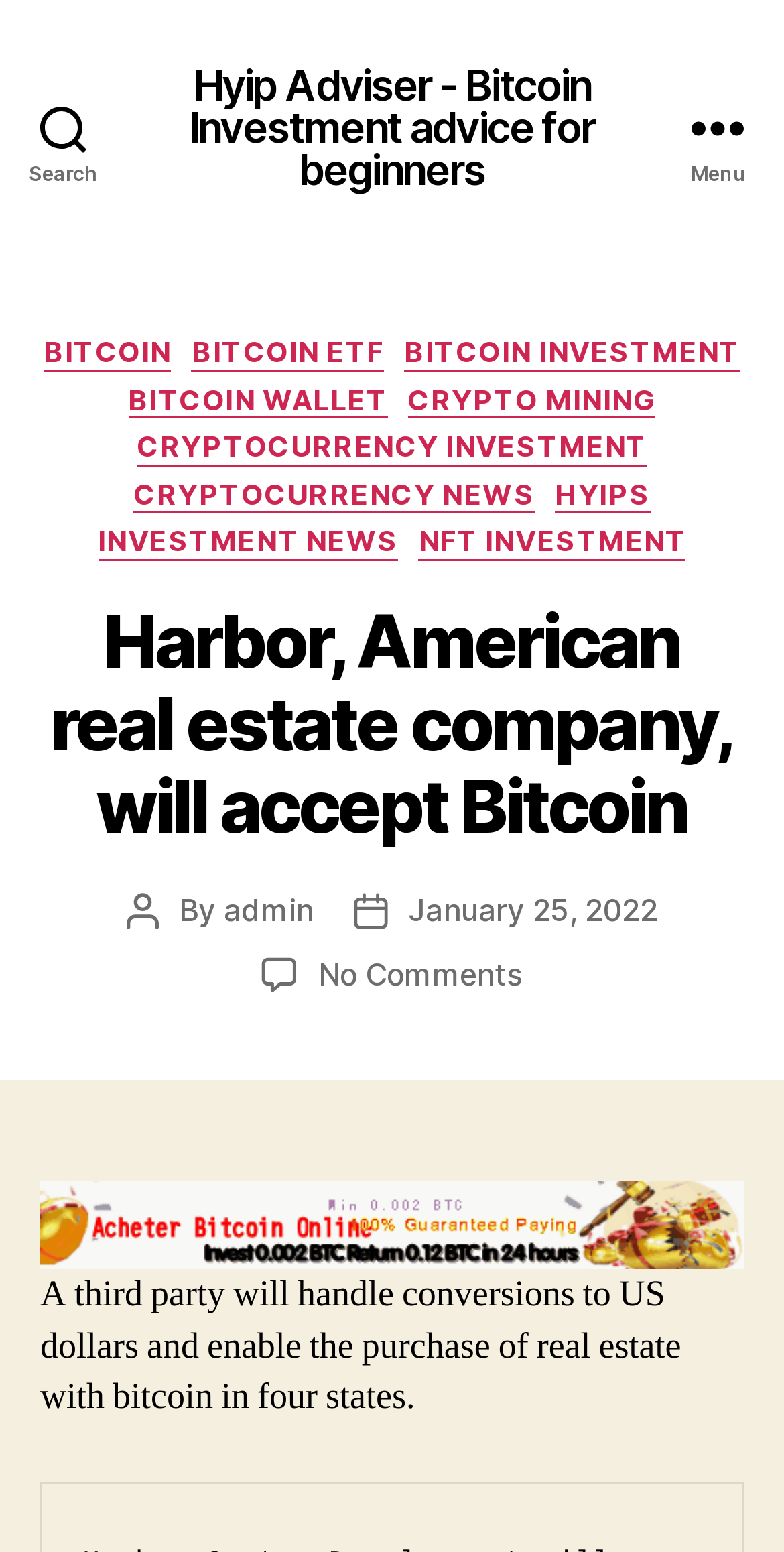Identify the webpage's primary heading and generate its text.

Harbor, American real estate company, will accept Bitcoin